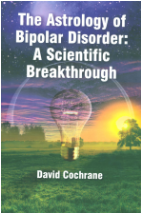What is the price of the book?
Use the information from the screenshot to give a comprehensive response to the question.

The price of the book is obtained by reading the caption, which explicitly states the price as '$39.95', indicating its position as a scholarly resource within the field.